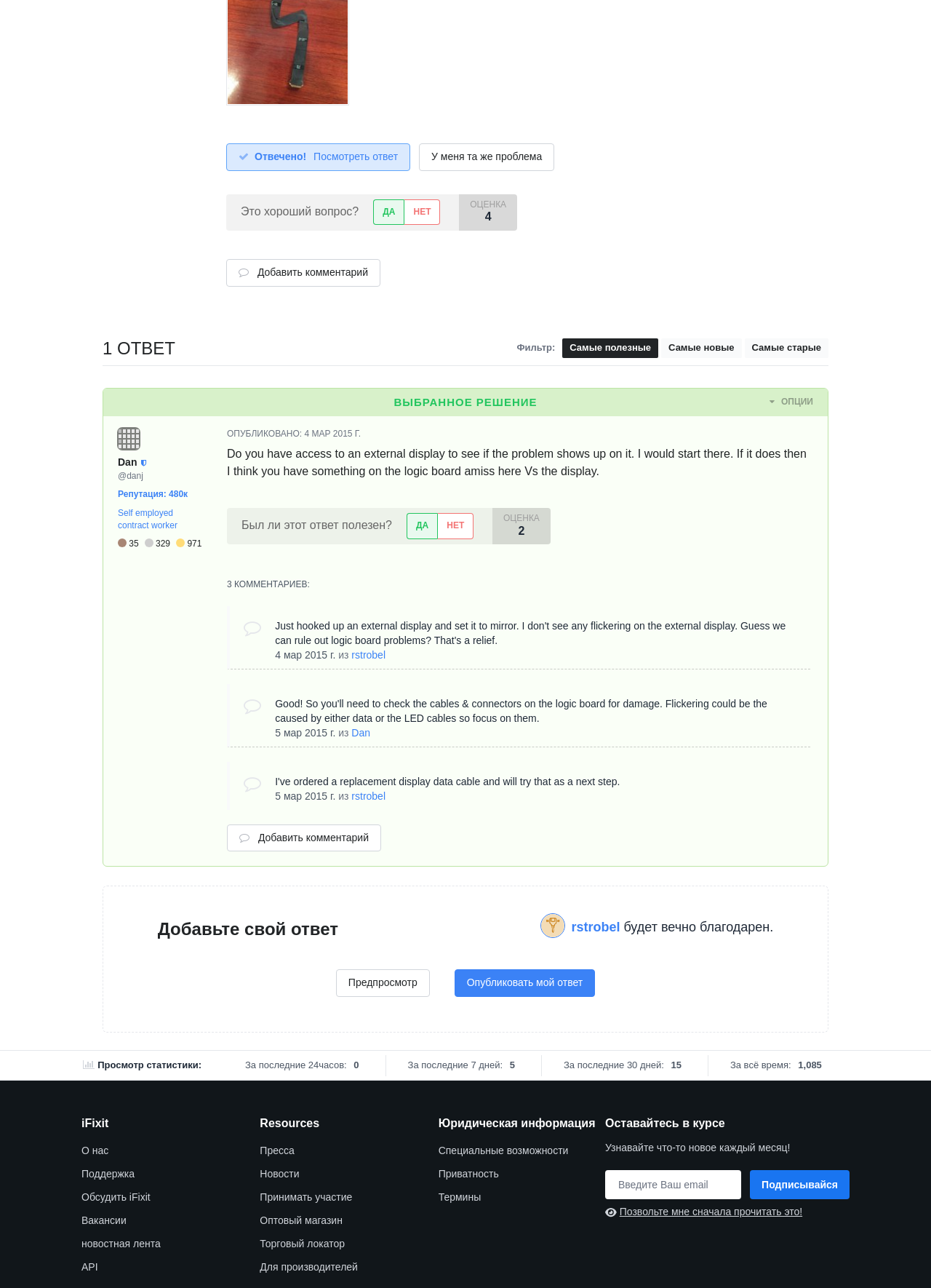What is the rating of this answer?
Please provide a comprehensive answer based on the information in the image.

I found the rating of this answer by looking at the text 'ОЦЕНКА' and the number '2' next to it.